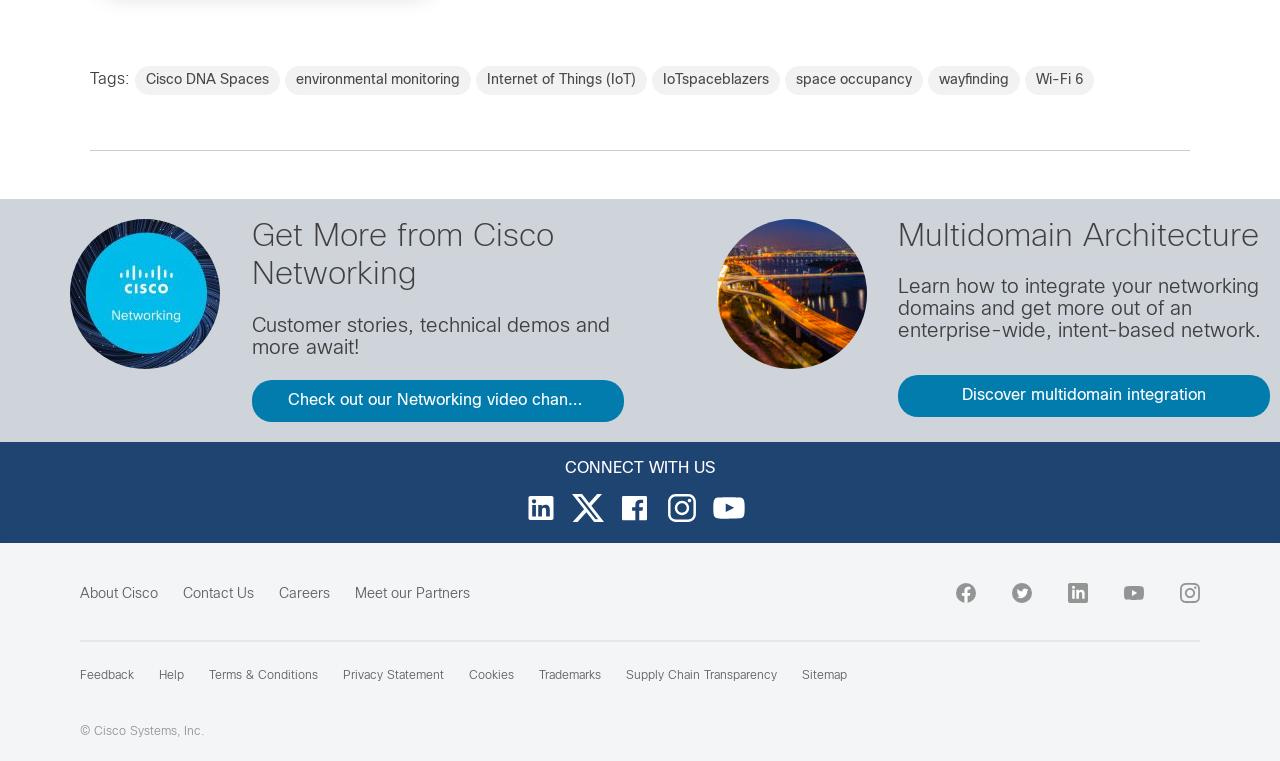Determine the bounding box coordinates for the clickable element required to fulfill the instruction: "Follow Cisco on Facebook". Provide the coordinates as four float numbers between 0 and 1, i.e., [left, top, right, bottom].

[0.747, 0.766, 0.762, 0.792]